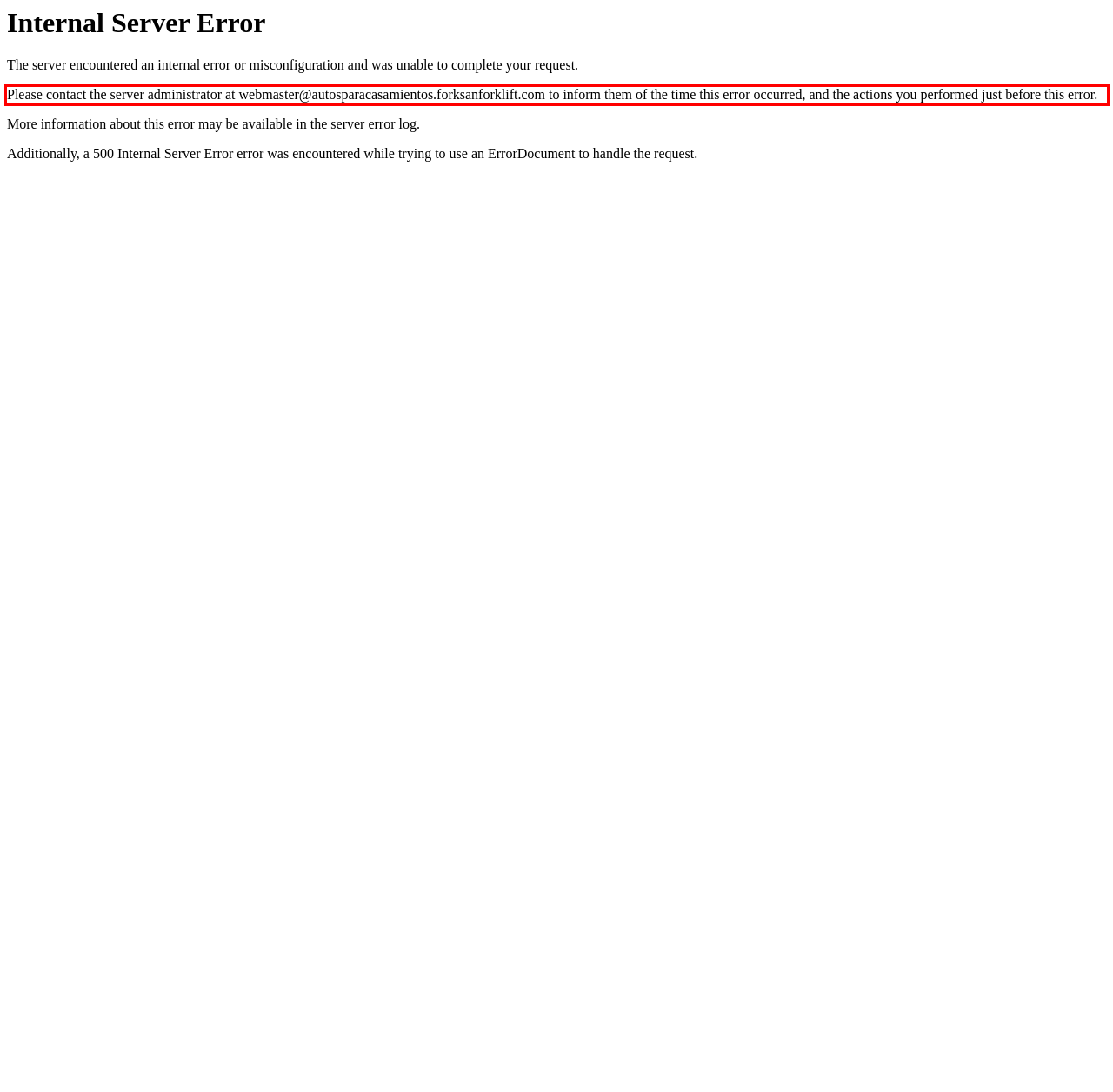Given a screenshot of a webpage, locate the red bounding box and extract the text it encloses.

Please contact the server administrator at webmaster@autosparacasamientos.forksanforklift.com to inform them of the time this error occurred, and the actions you performed just before this error.